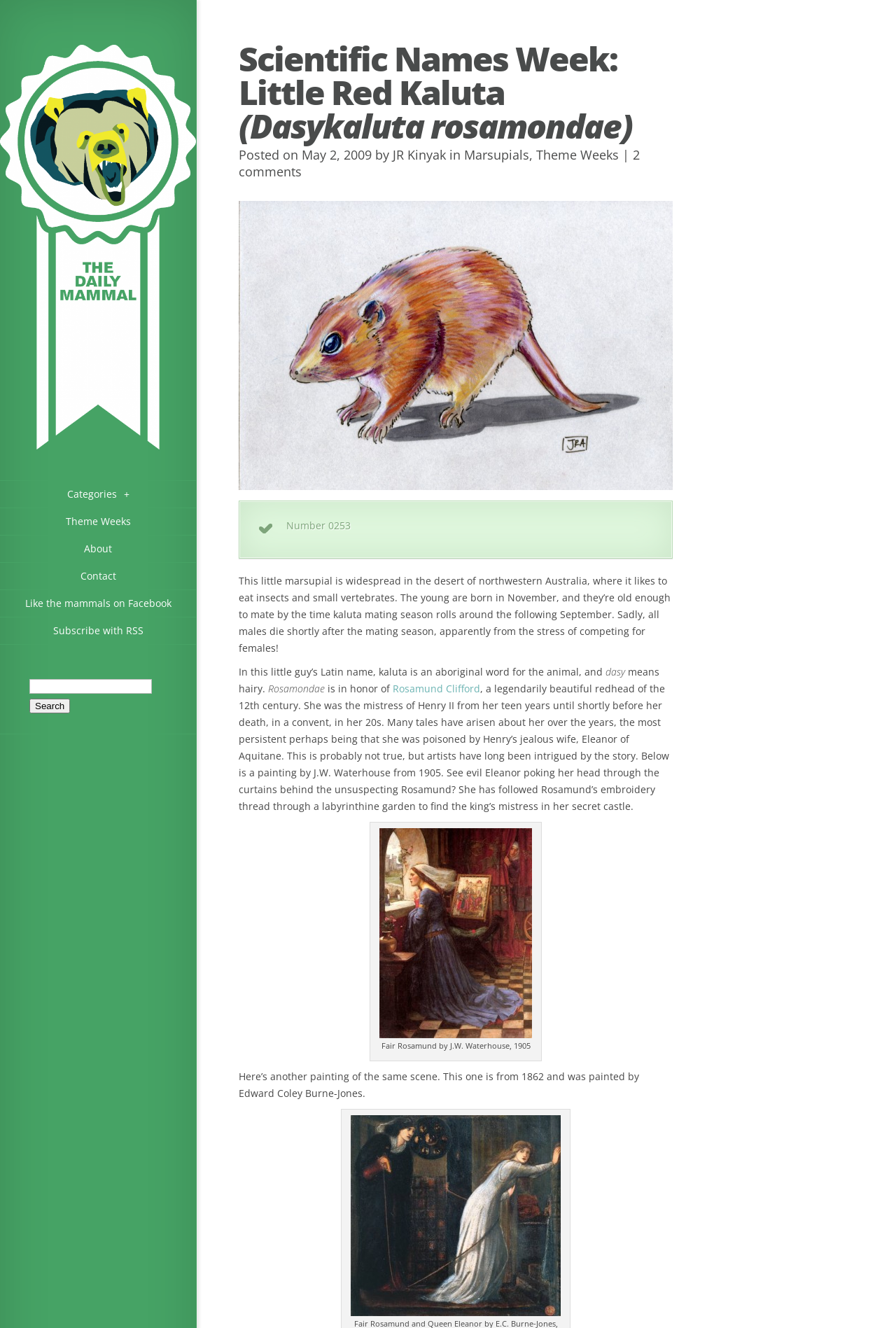Determine the bounding box for the HTML element described here: "parent_node: Search for: name="s"". The coordinates should be given as [left, top, right, bottom] with each number being a float between 0 and 1.

[0.033, 0.511, 0.17, 0.522]